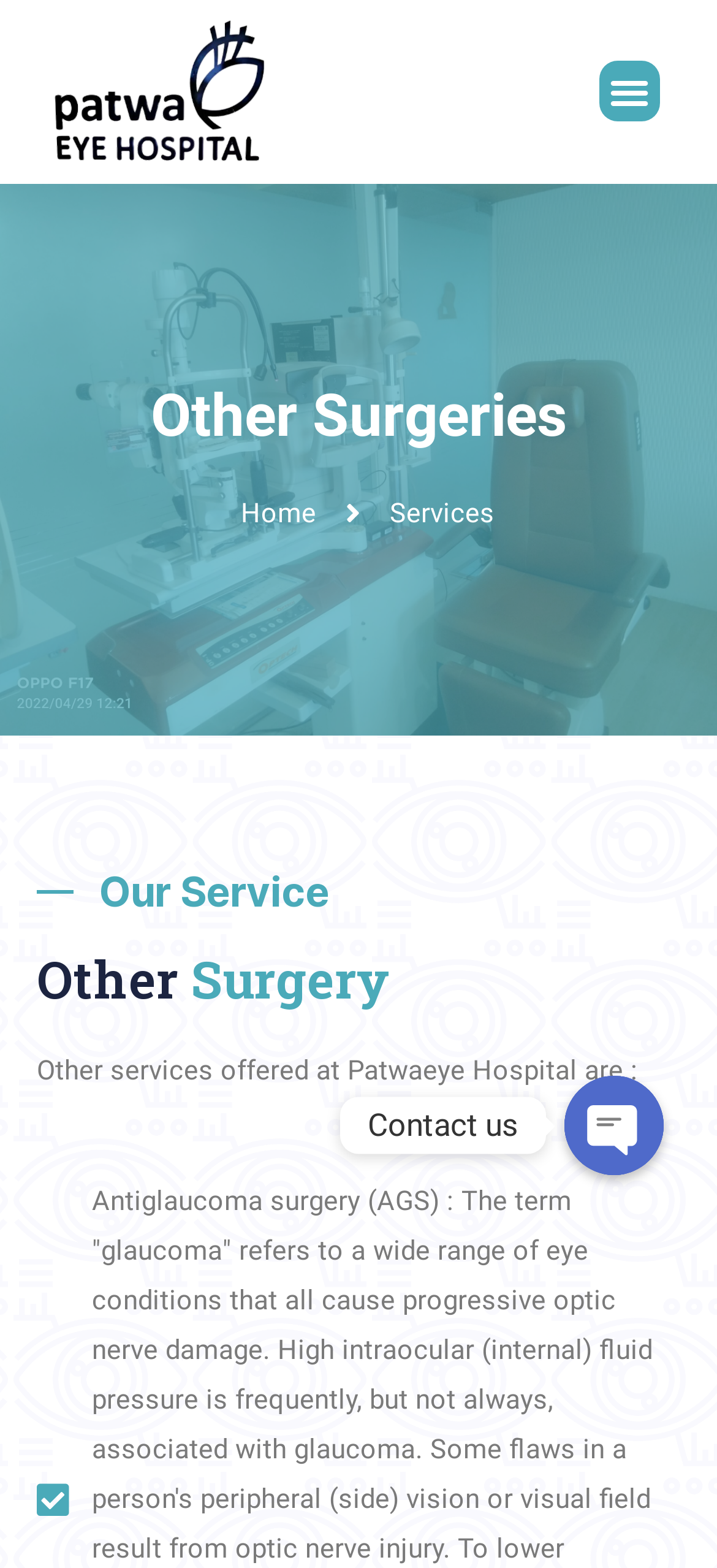How can users contact the hospital?
Please analyze the image and answer the question with as much detail as possible.

The webpage provides multiple ways for users to contact the hospital, including phone, Whatsapp, and the 'Open chaty' button, which can be used to initiate a chat.